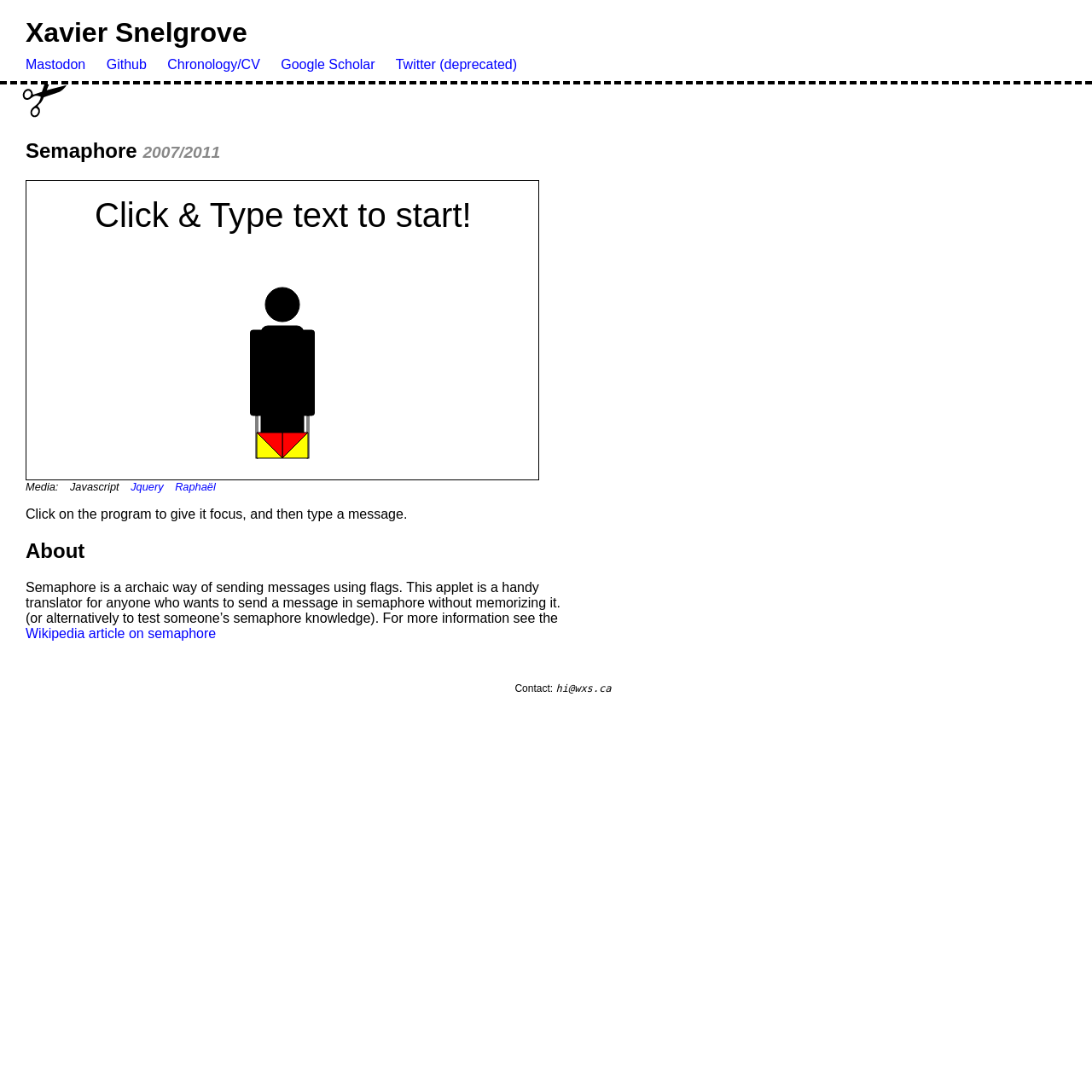Provide a one-word or short-phrase answer to the question:
Where is the scissors icon located?

Top part